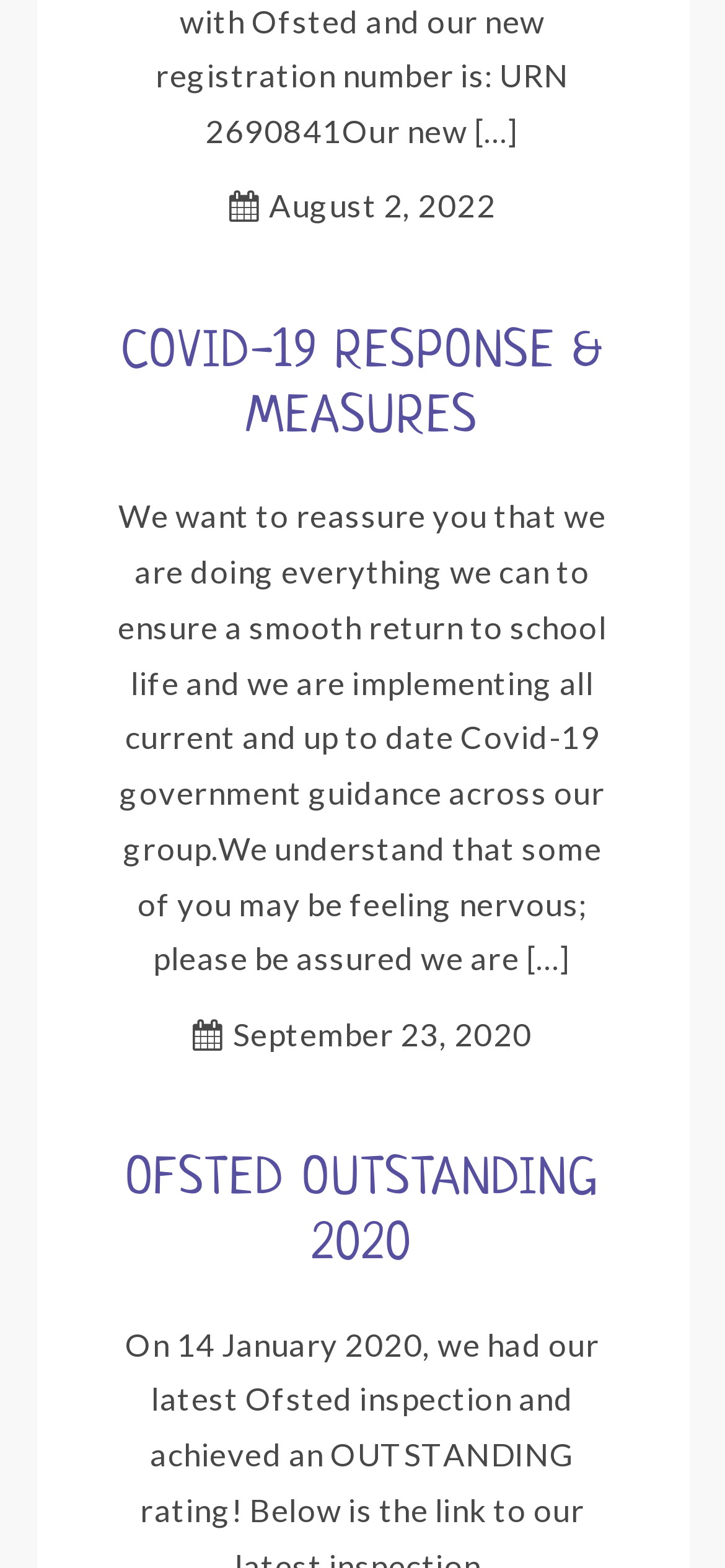For the following element description, predict the bounding box coordinates in the format (top-left x, top-left y, bottom-right x, bottom-right y). All values should be floating point numbers between 0 and 1. Description: September 23, 2020October 14, 2020

[0.266, 0.638, 0.734, 0.68]